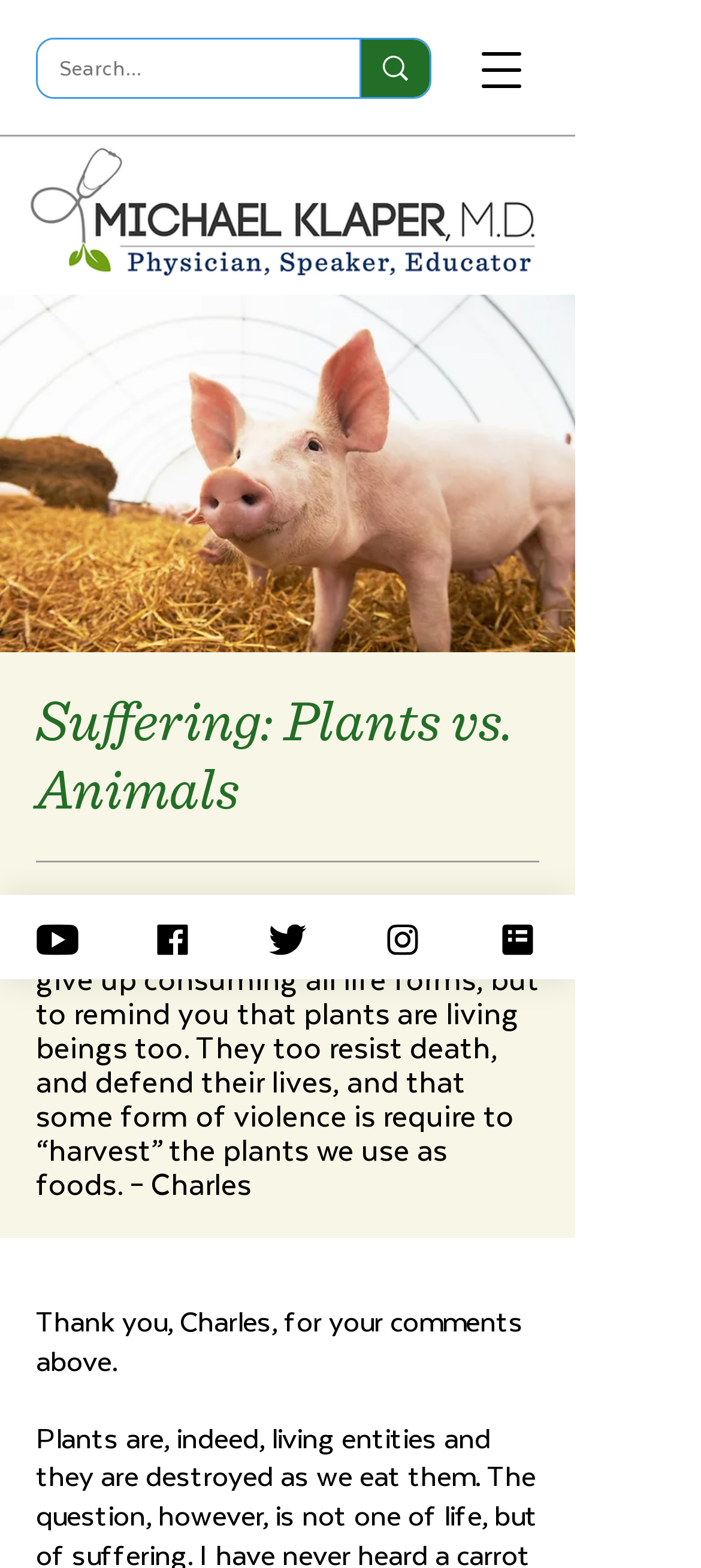Give a short answer to this question using one word or a phrase:
How many social media links are available on this webpage?

4